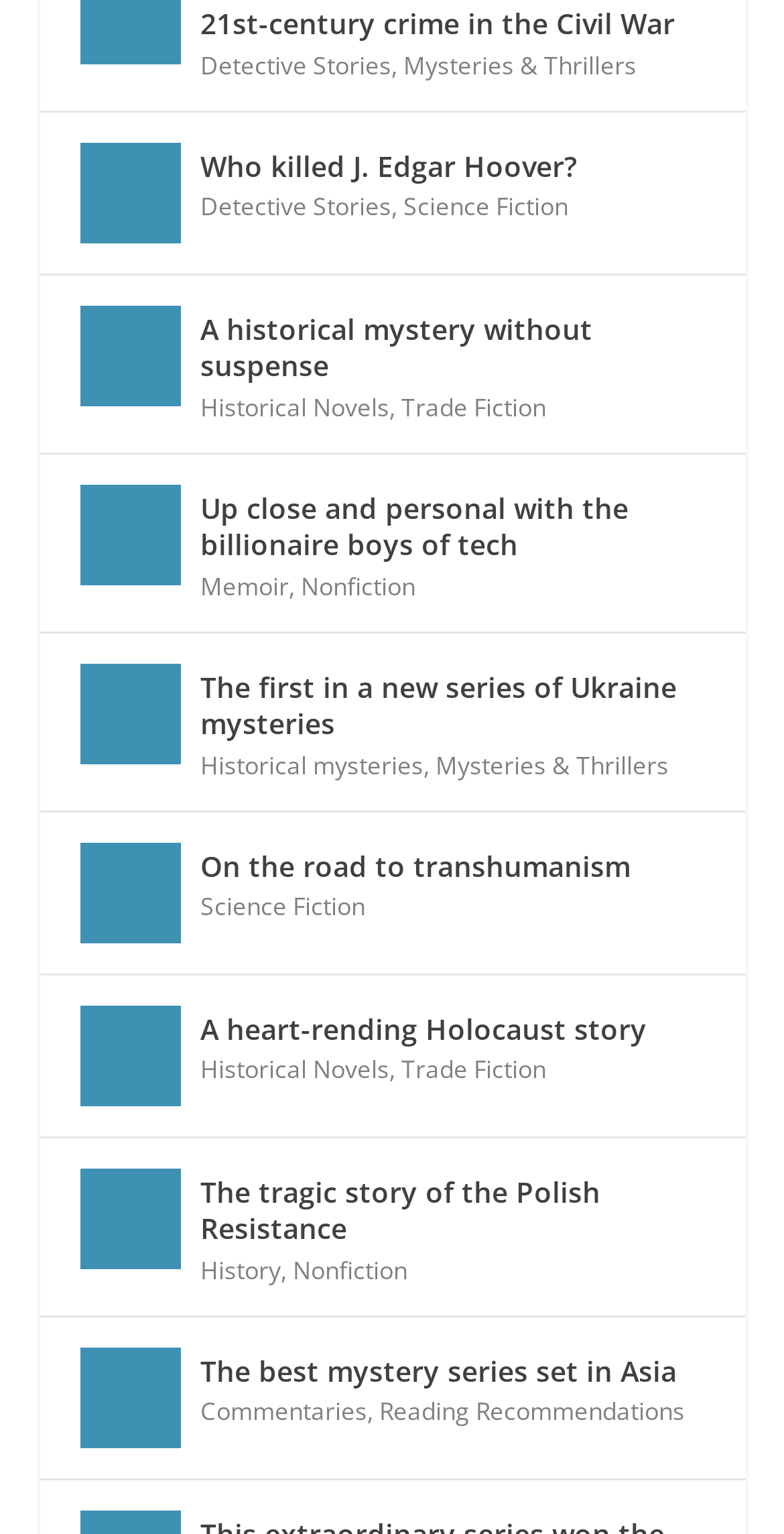What is the title of the first book?
We need a detailed and meticulous answer to the question.

I looked at the first book listed on the webpage and found its title to be 'Who killed J. Edgar Hoover?'.